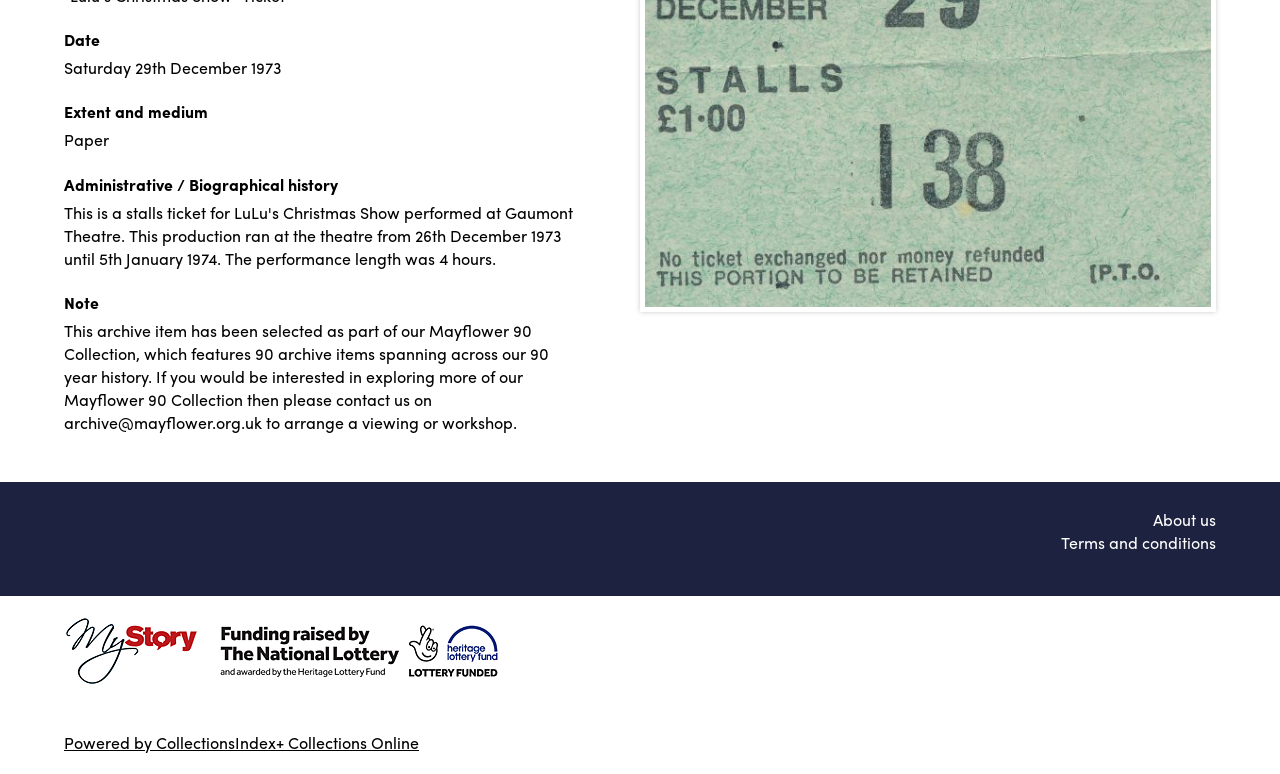Using the provided element description, identify the bounding box coordinates as (top-left x, top-left y, bottom-right x, bottom-right y). Ensure all values are between 0 and 1. Description: Powered by CollectionsIndex+ Collections Online

[0.05, 0.944, 0.327, 0.974]